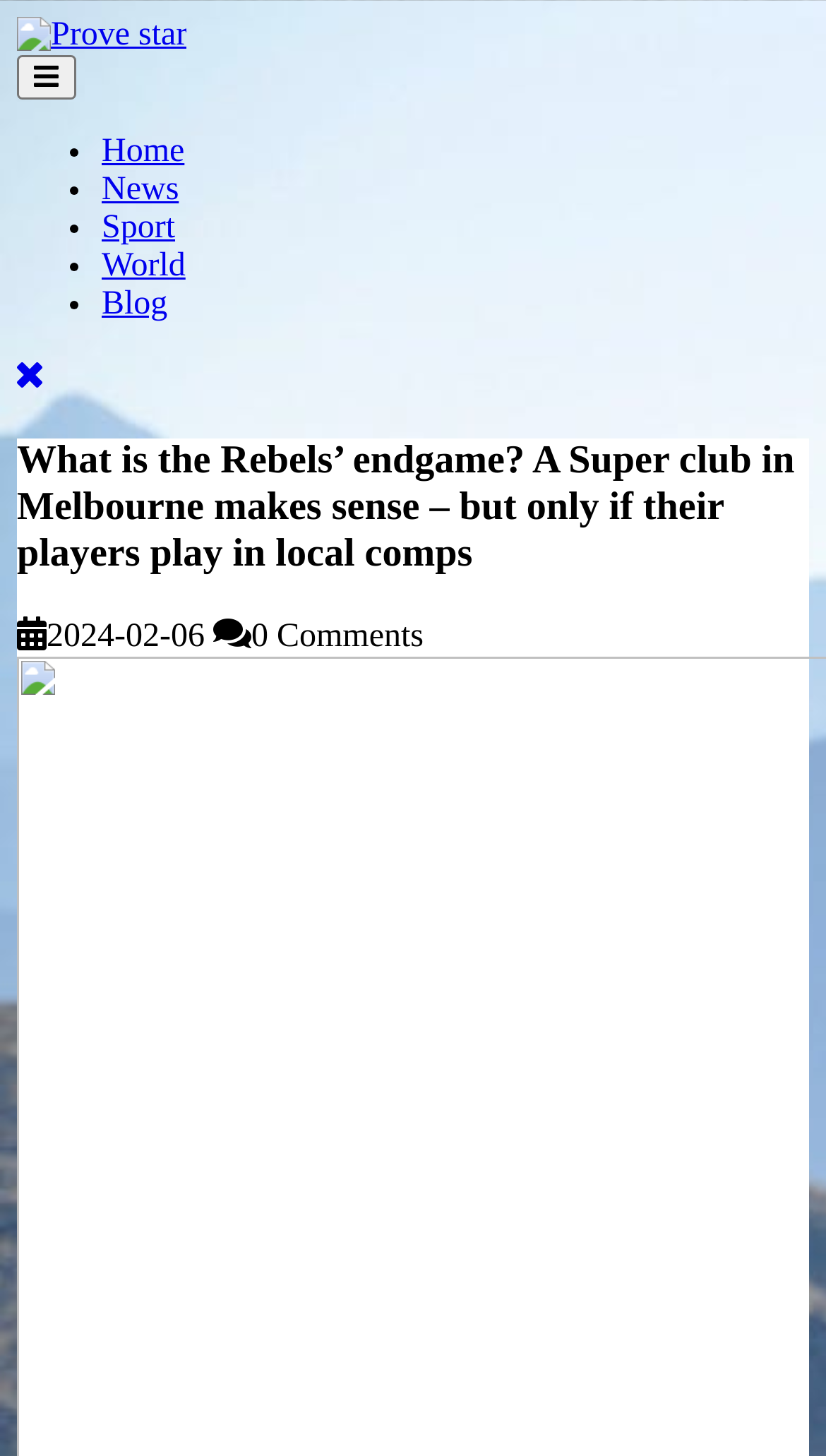From the image, can you give a detailed response to the question below:
What is the date of the article?

I looked for the date of the article and found it below the main heading, which is '2024-02-06'.